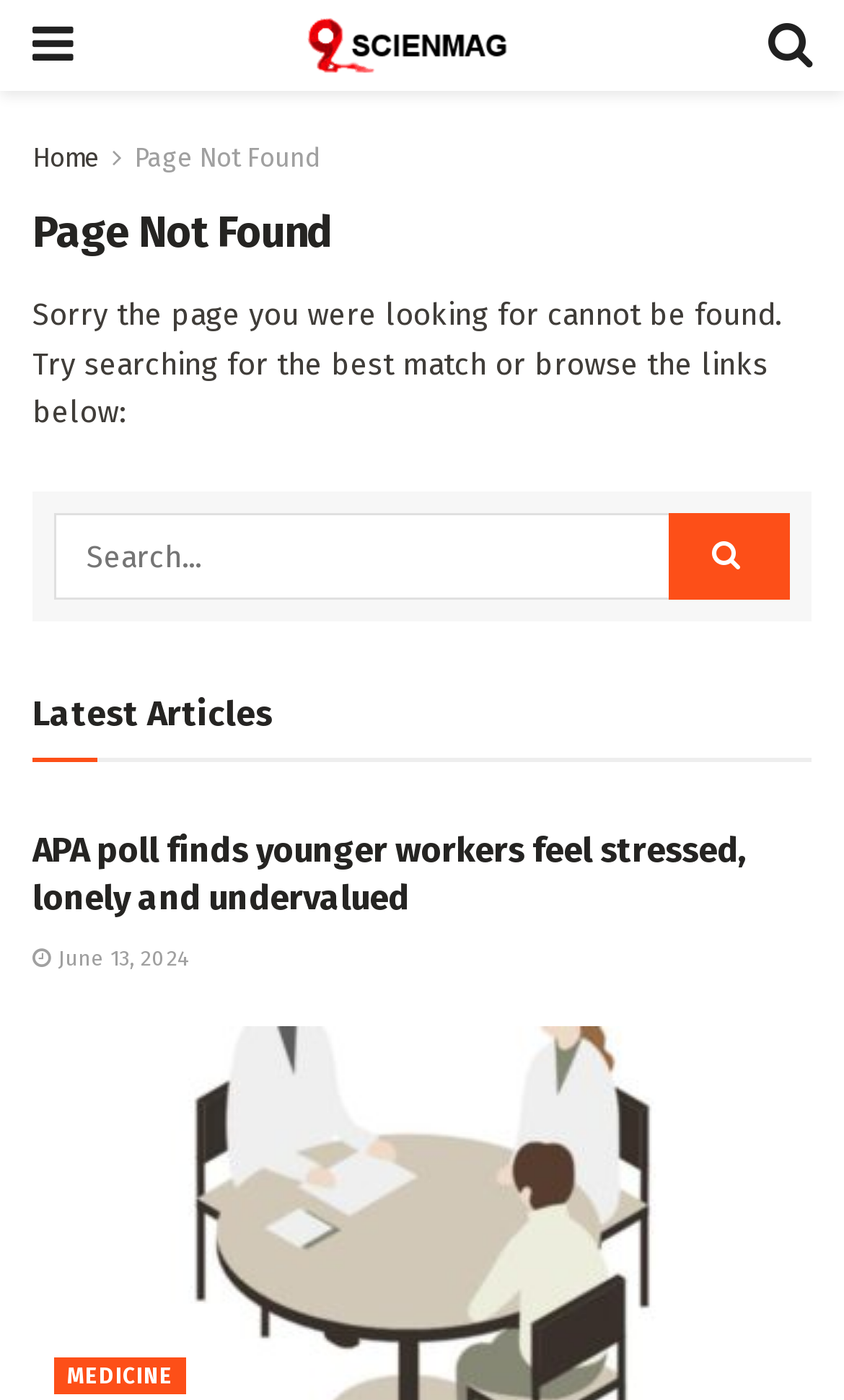Please indicate the bounding box coordinates for the clickable area to complete the following task: "view article about APA poll". The coordinates should be specified as four float numbers between 0 and 1, i.e., [left, top, right, bottom].

[0.038, 0.592, 0.884, 0.656]